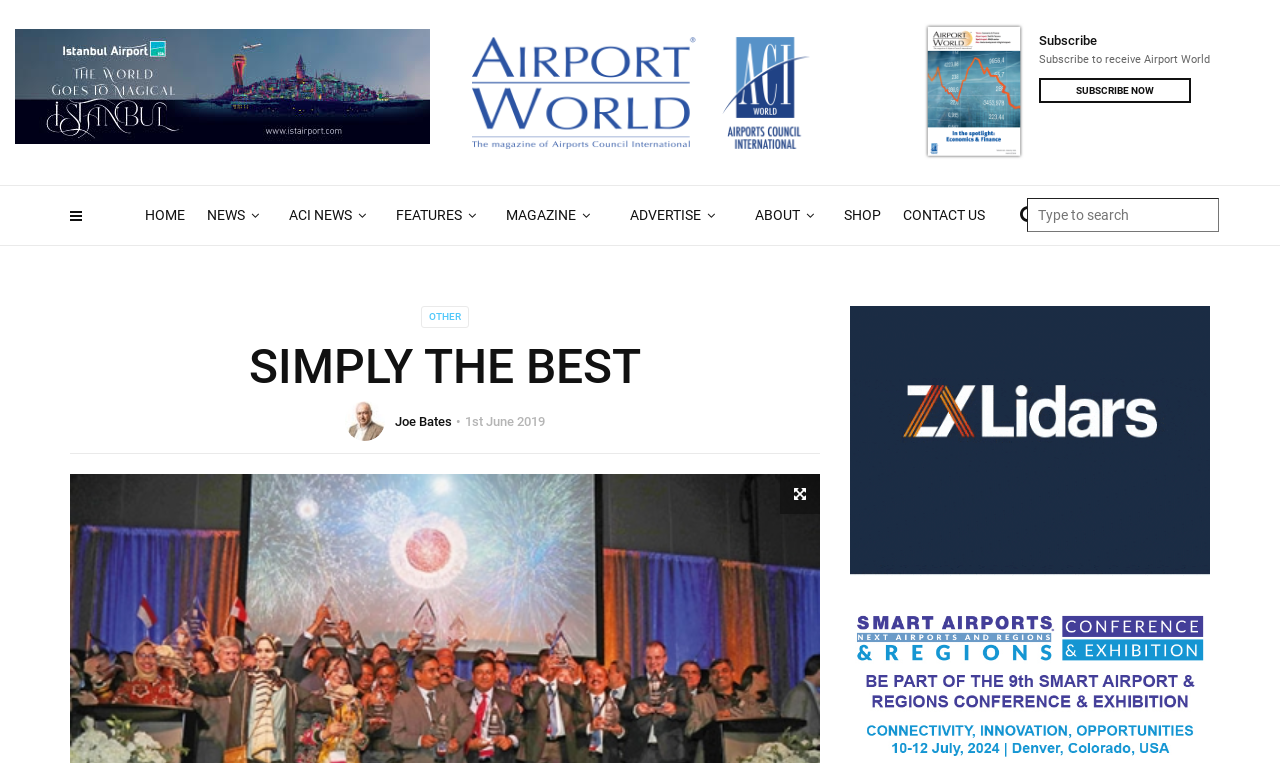Carefully observe the image and respond to the question with a detailed answer:
What is the name of the author of the latest article?

I found the author's name 'Joe Bates' next to the date '1st June 2019', which suggests that he is the author of the latest article.